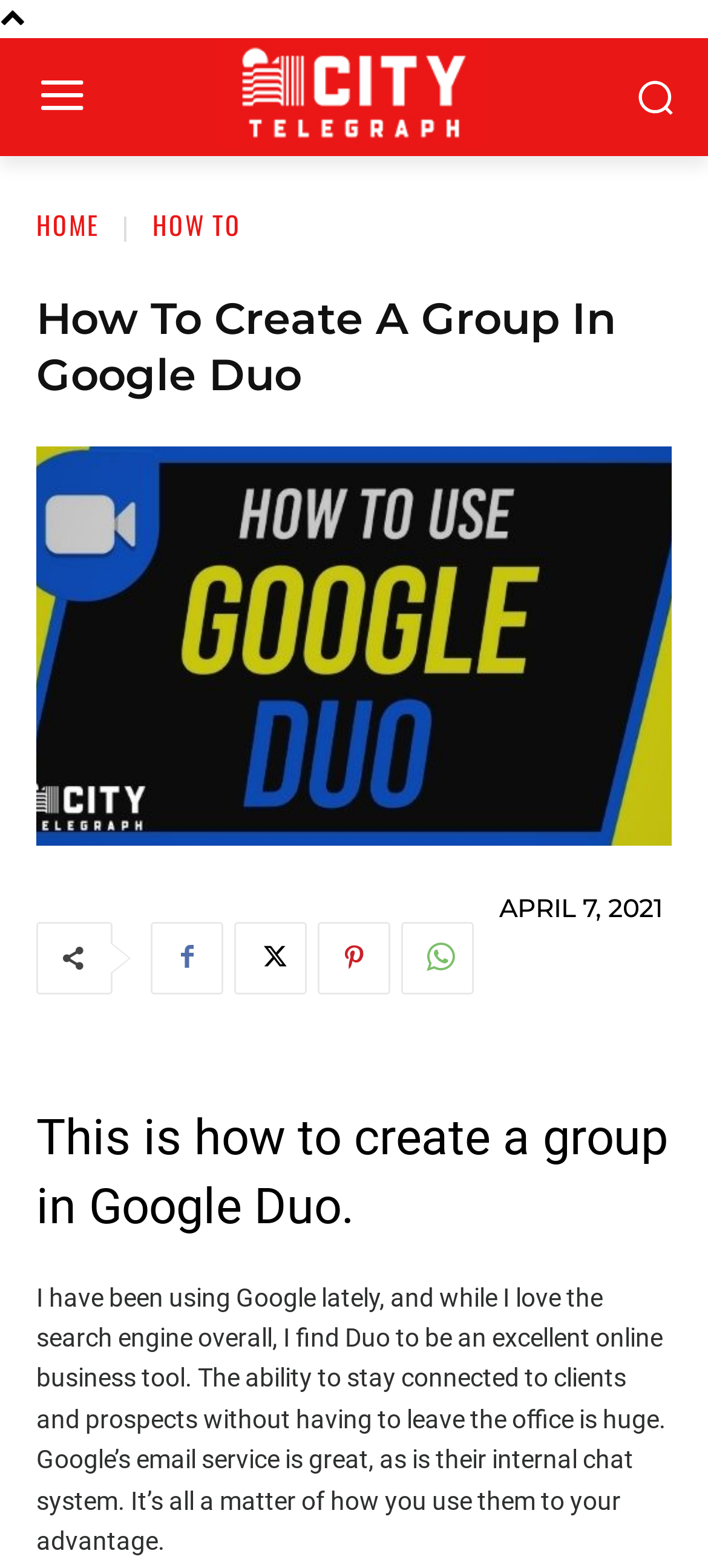Create a detailed description of the webpage's content and layout.

The webpage is about creating a group in Google Duo, with the title "How To Create A Group In Google Duo" prominently displayed at the top. Below the title, there is a logo on the left side, accompanied by a smaller image on the right side. 

The top navigation bar has three links: "HOME" on the left, "HOW TO" in the middle, and an empty space on the right. 

The main content area has a heading that summarizes the article, "This is how to create a group in Google Duo." Below this heading, there is a block of text that discusses the author's experience with Google and its tools, including Google Duo, email service, and internal chat system. The text explains how these tools can be used to stay connected with clients and prospects.

On the right side of the main content area, there are four social media links, represented by icons, arranged vertically. Above these icons, there is a timestamp indicating the publication date, "APRIL 7, 2021".